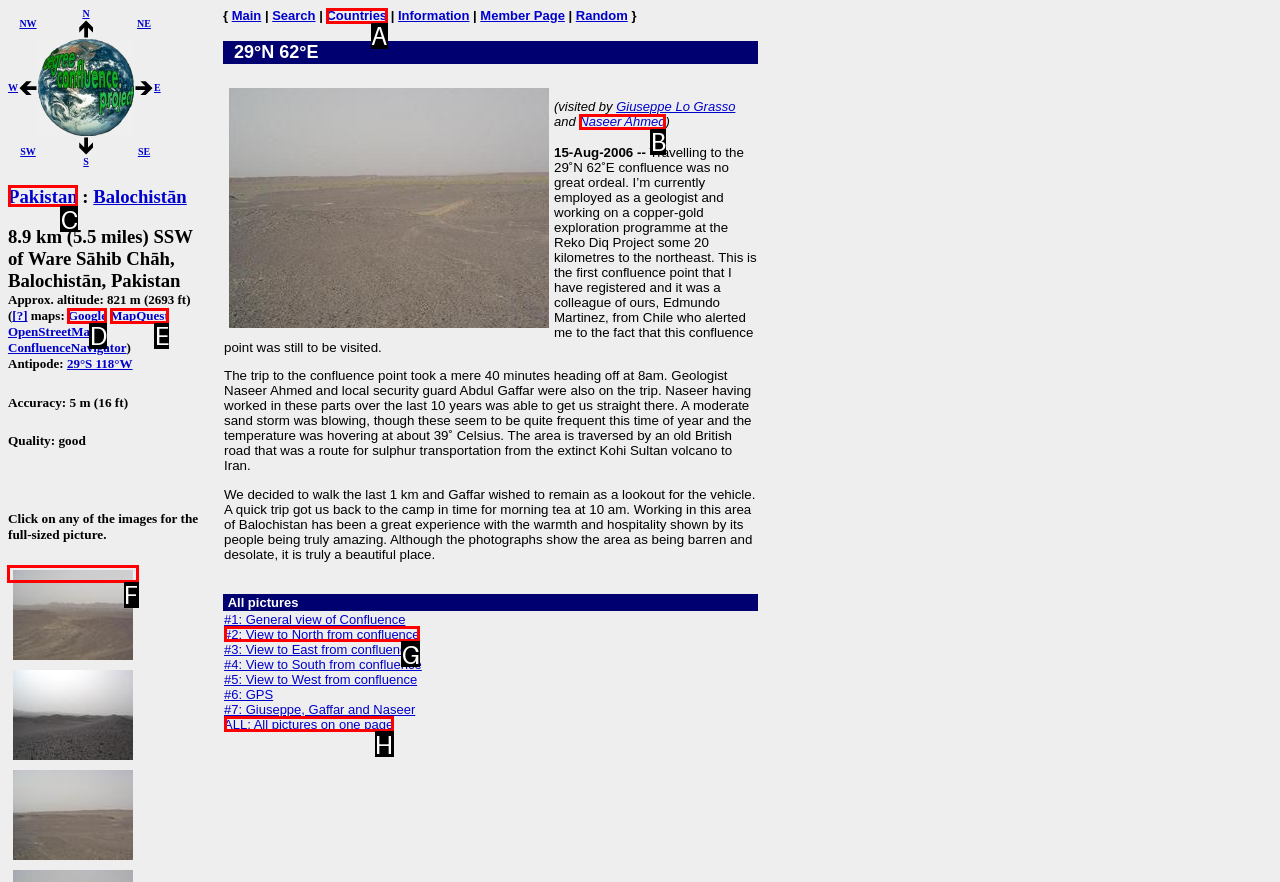Select the HTML element that should be clicked to accomplish the task: Click on the link to view the full-sized picture of View to North from confluence Reply with the corresponding letter of the option.

F